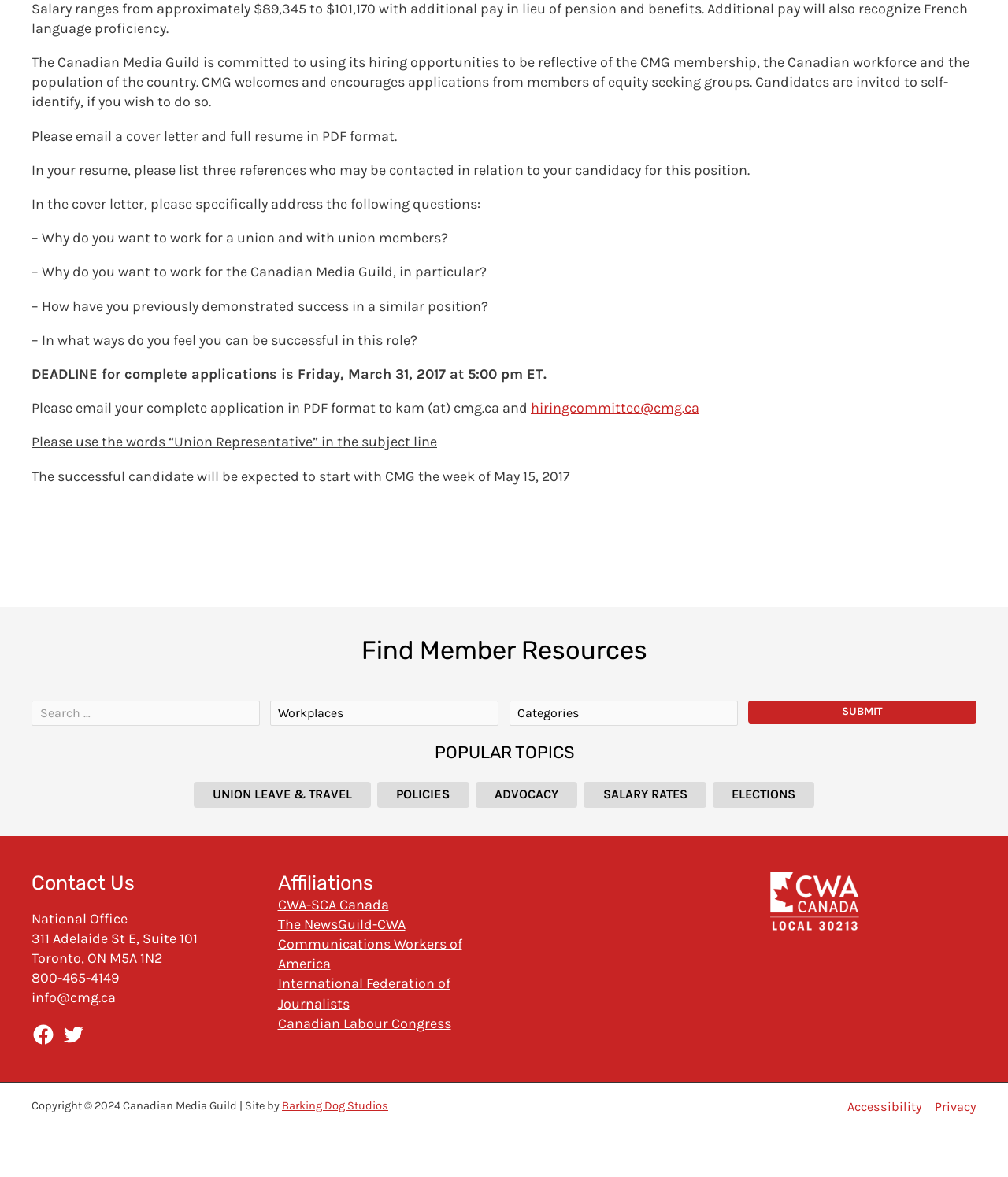Please provide a detailed answer to the question below based on the screenshot: 
What is the deadline for complete applications?

I found the deadline by reading the StaticText element with the content 'DEADLINE for complete applications is Friday, March 31, 2017 at 5:00 pm ET.'